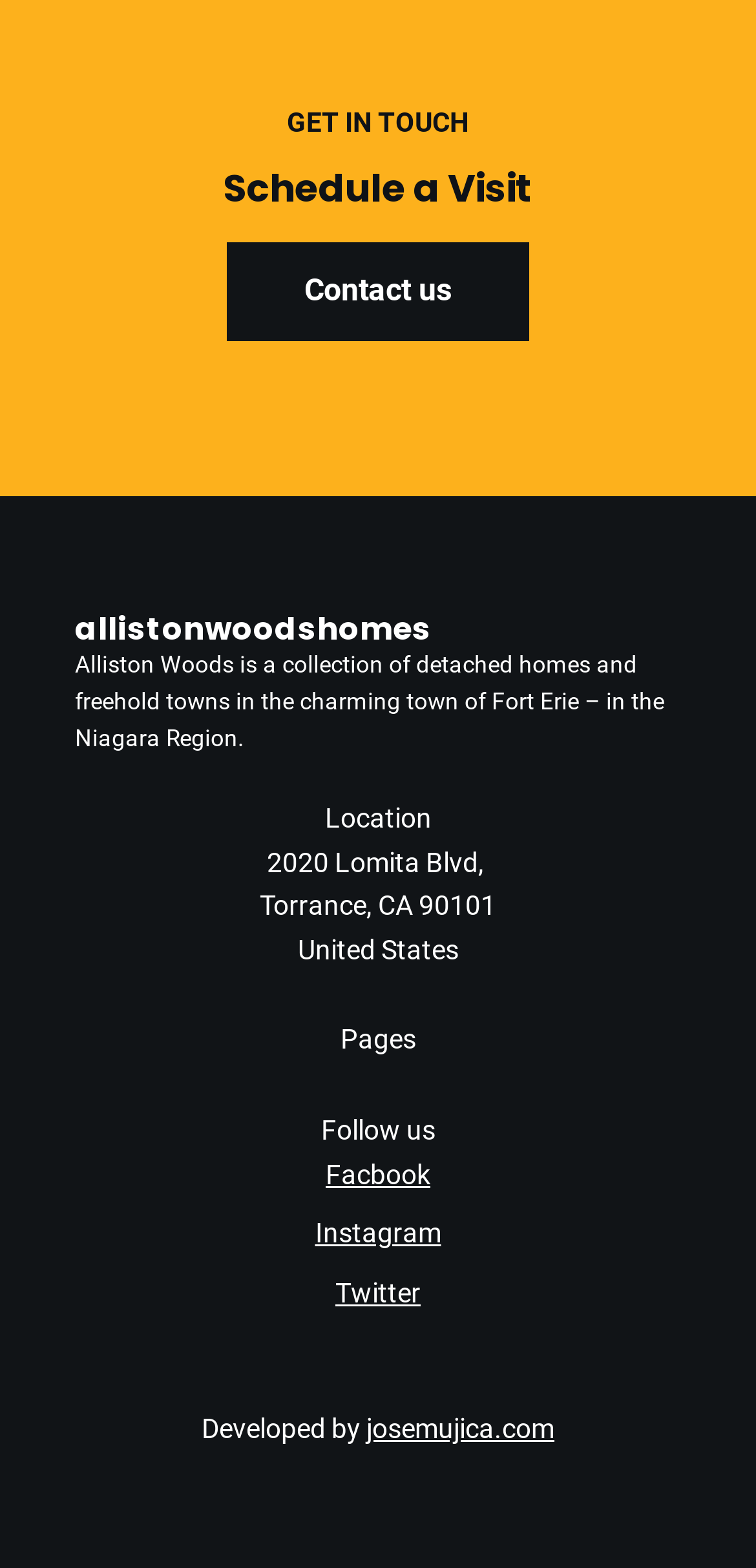Determine the bounding box coordinates of the UI element that matches the following description: "josemujica.com". The coordinates should be four float numbers between 0 and 1 in the format [left, top, right, bottom].

[0.485, 0.901, 0.733, 0.921]